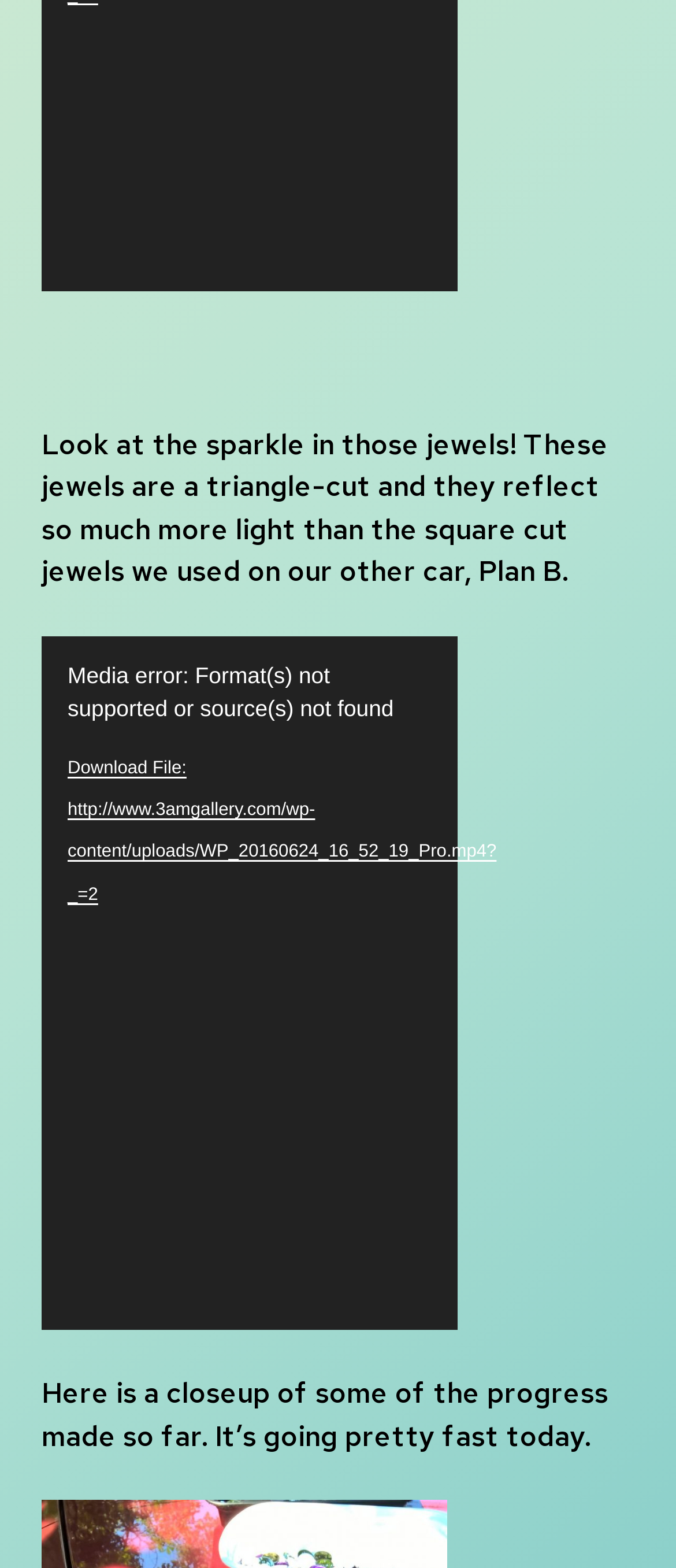Please determine the bounding box coordinates of the section I need to click to accomplish this instruction: "Adjust the time slider".

[0.296, 0.159, 0.442, 0.17]